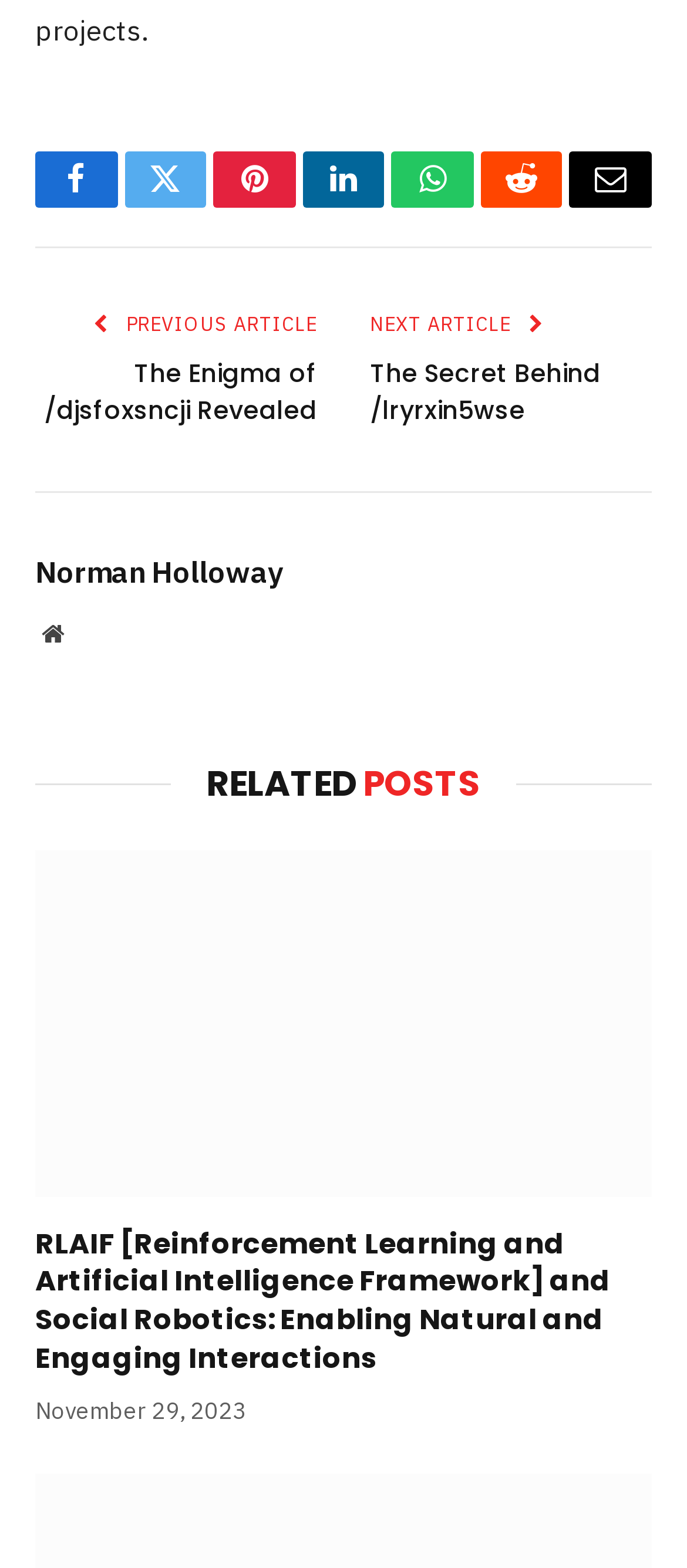Using the information shown in the image, answer the question with as much detail as possible: How many related posts are available?

I counted the number of related posts available on the webpage, which is only one, titled 'RLAIF [Reinforcement Learning and Artificial Intelligence Framework] and Social Robotics: Enabling Natural and Engaging Interactions'.